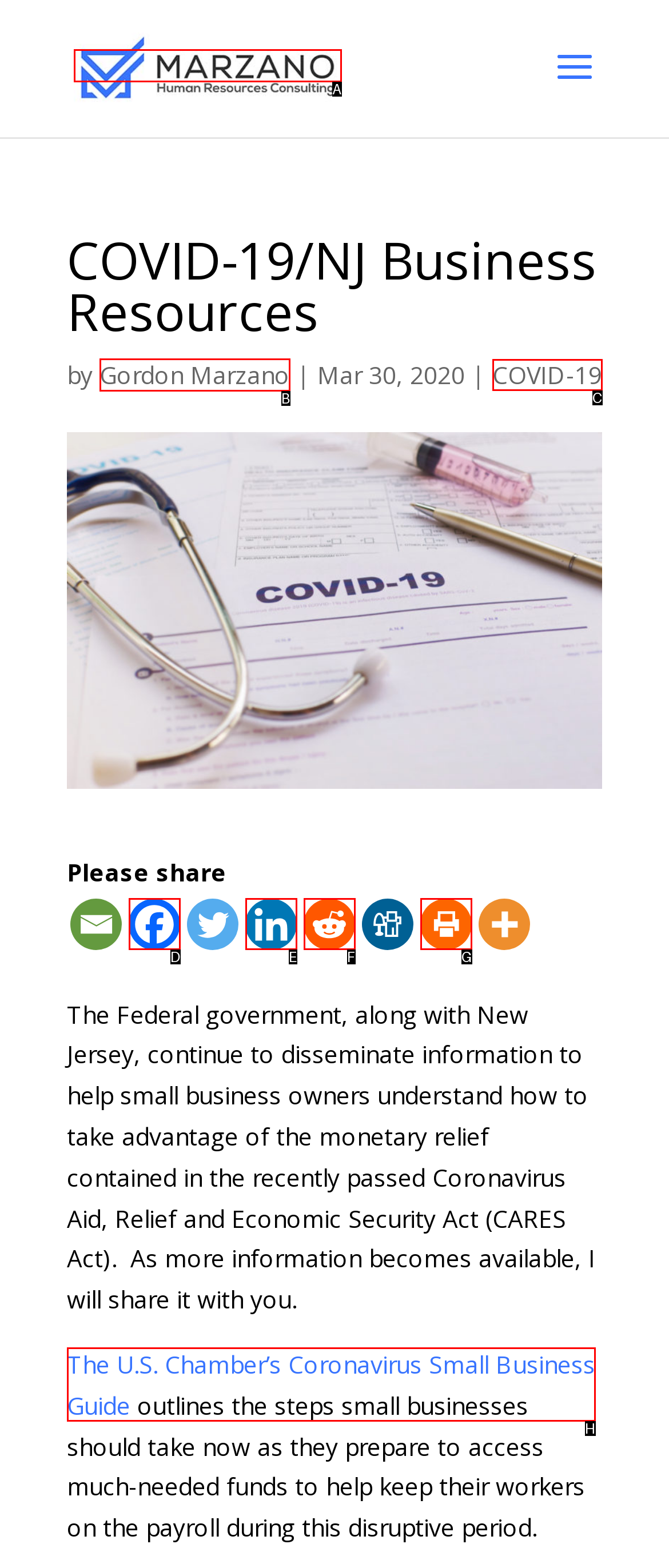Look at the highlighted elements in the screenshot and tell me which letter corresponds to the task: check COVID-19 information.

C